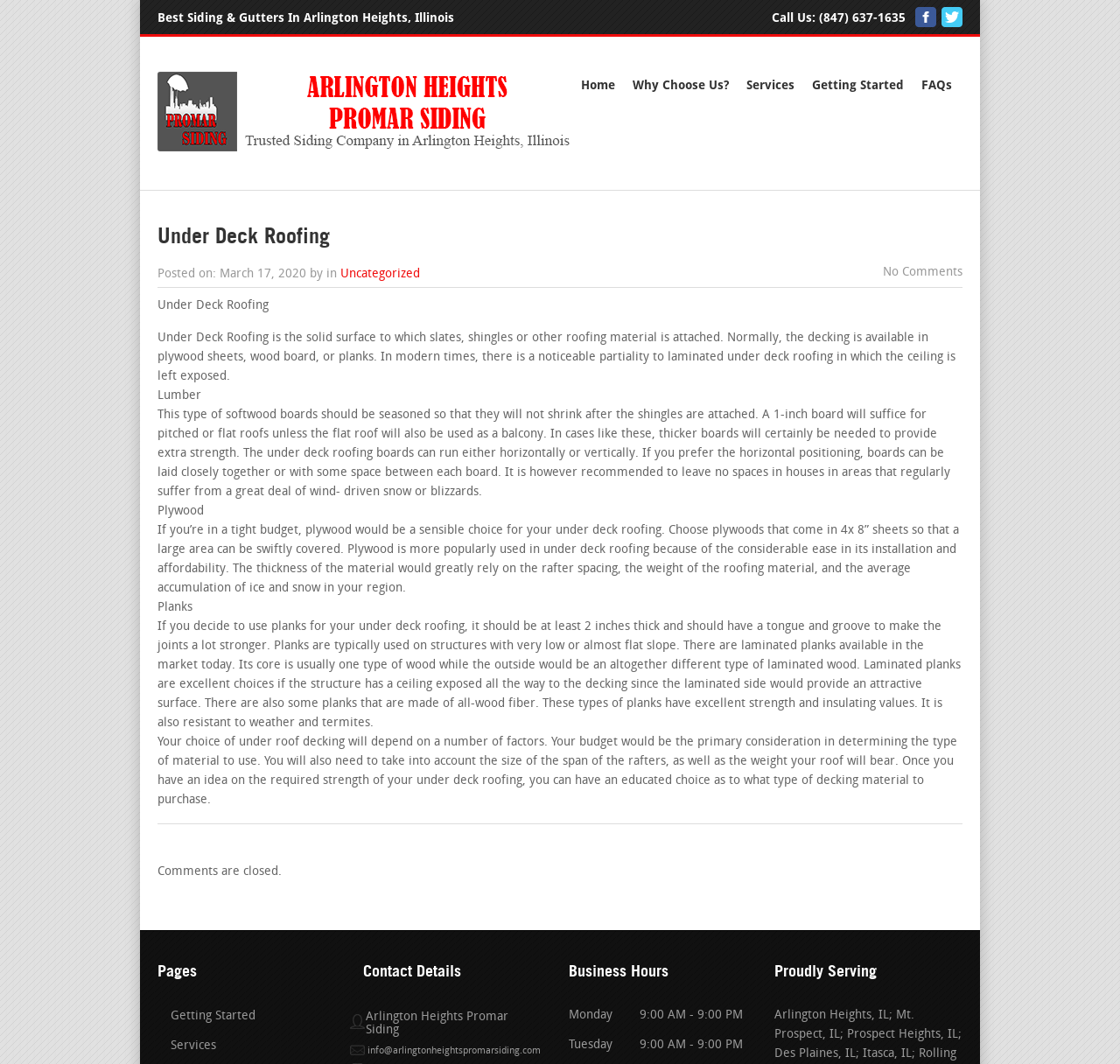Specify the bounding box coordinates of the area to click in order to execute this command: 'Contact us through email'. The coordinates should consist of four float numbers ranging from 0 to 1, and should be formatted as [left, top, right, bottom].

[0.312, 0.984, 0.483, 0.993]